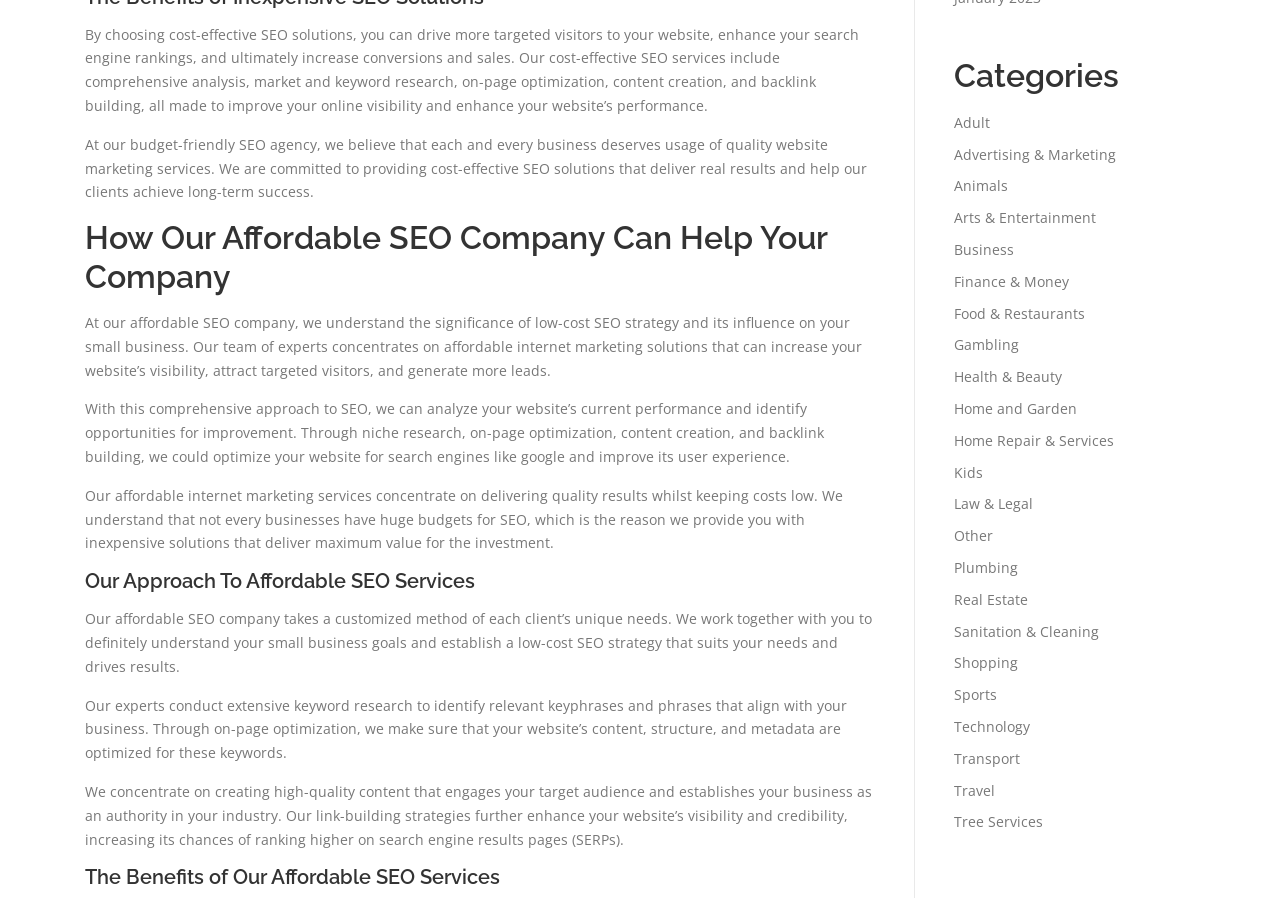Kindly determine the bounding box coordinates of the area that needs to be clicked to fulfill this instruction: "Click CONTACT US".

None